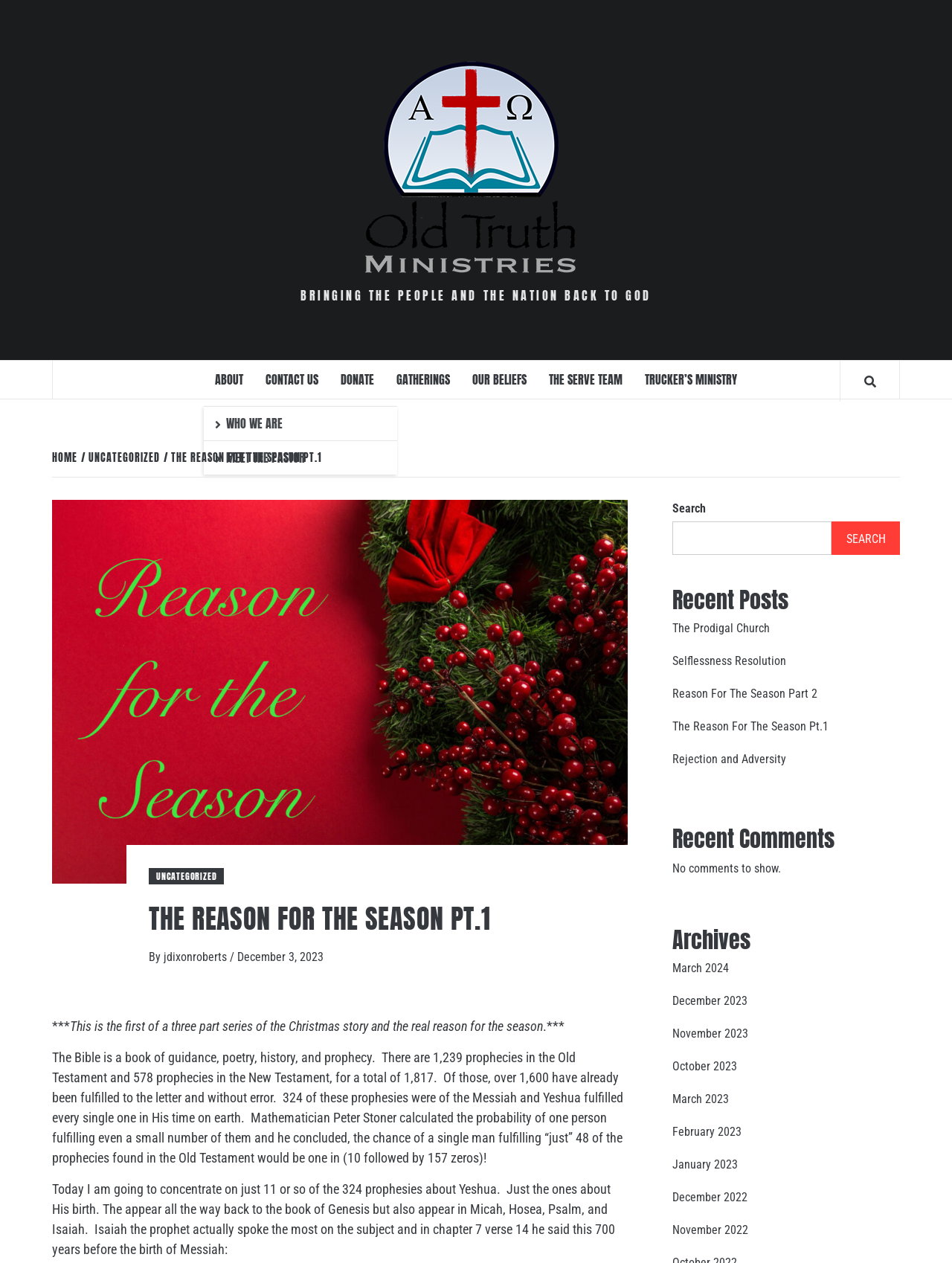Please extract and provide the main headline of the webpage.

THE REASON FOR THE SEASON PT.1